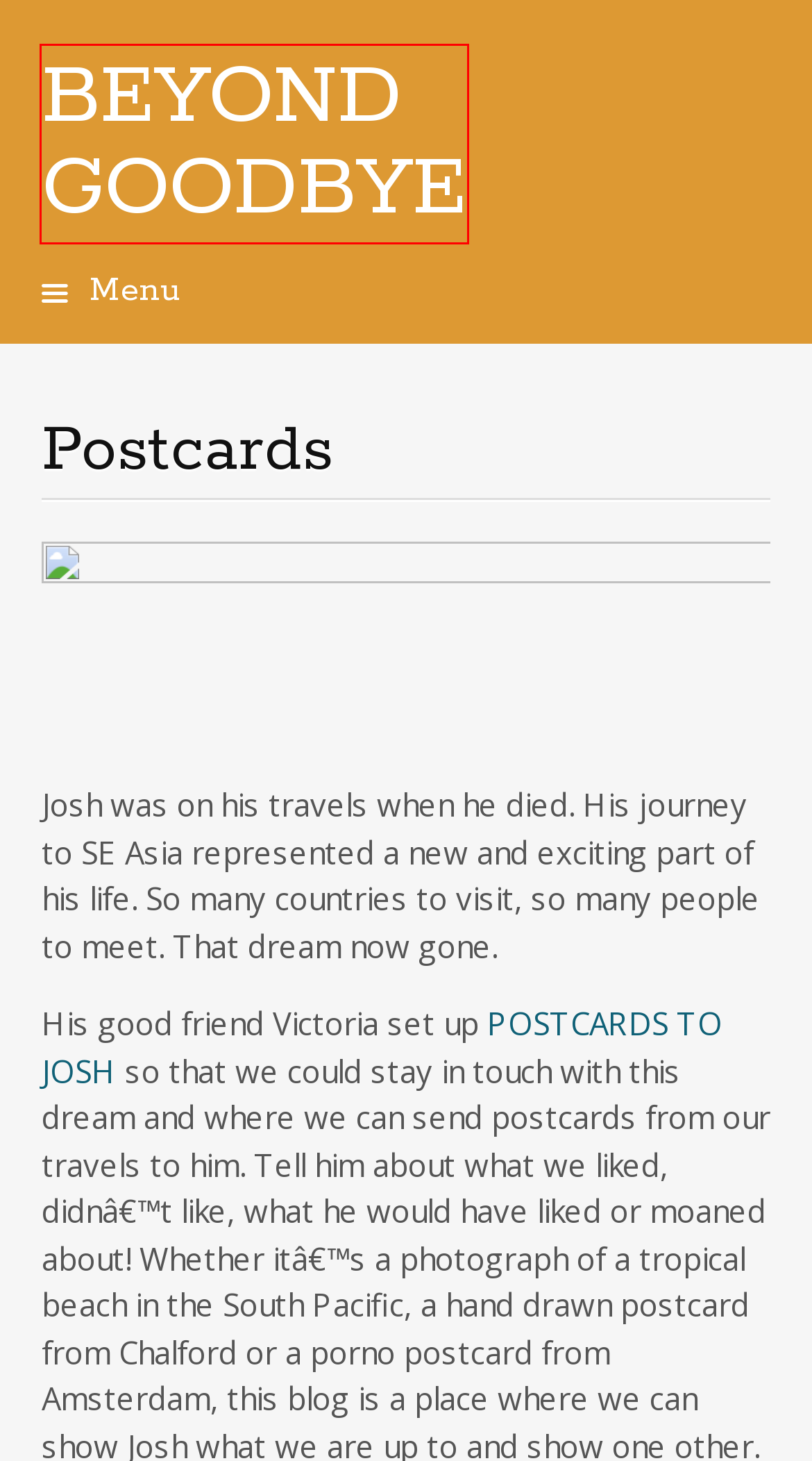Assess the screenshot of a webpage with a red bounding box and determine which webpage description most accurately matches the new page after clicking the element within the red box. Here are the options:
A. October 2013 – BEYOND GOODBYE
B. BEYOND GOODBYE
C. November 2014 – BEYOND GOODBYE
D. November 2013 – BEYOND GOODBYE
E. June 2014 – BEYOND GOODBYE
F. September 2014 – BEYOND GOODBYE
G. February 2015 – BEYOND GOODBYE
H. September 2013 – BEYOND GOODBYE

B